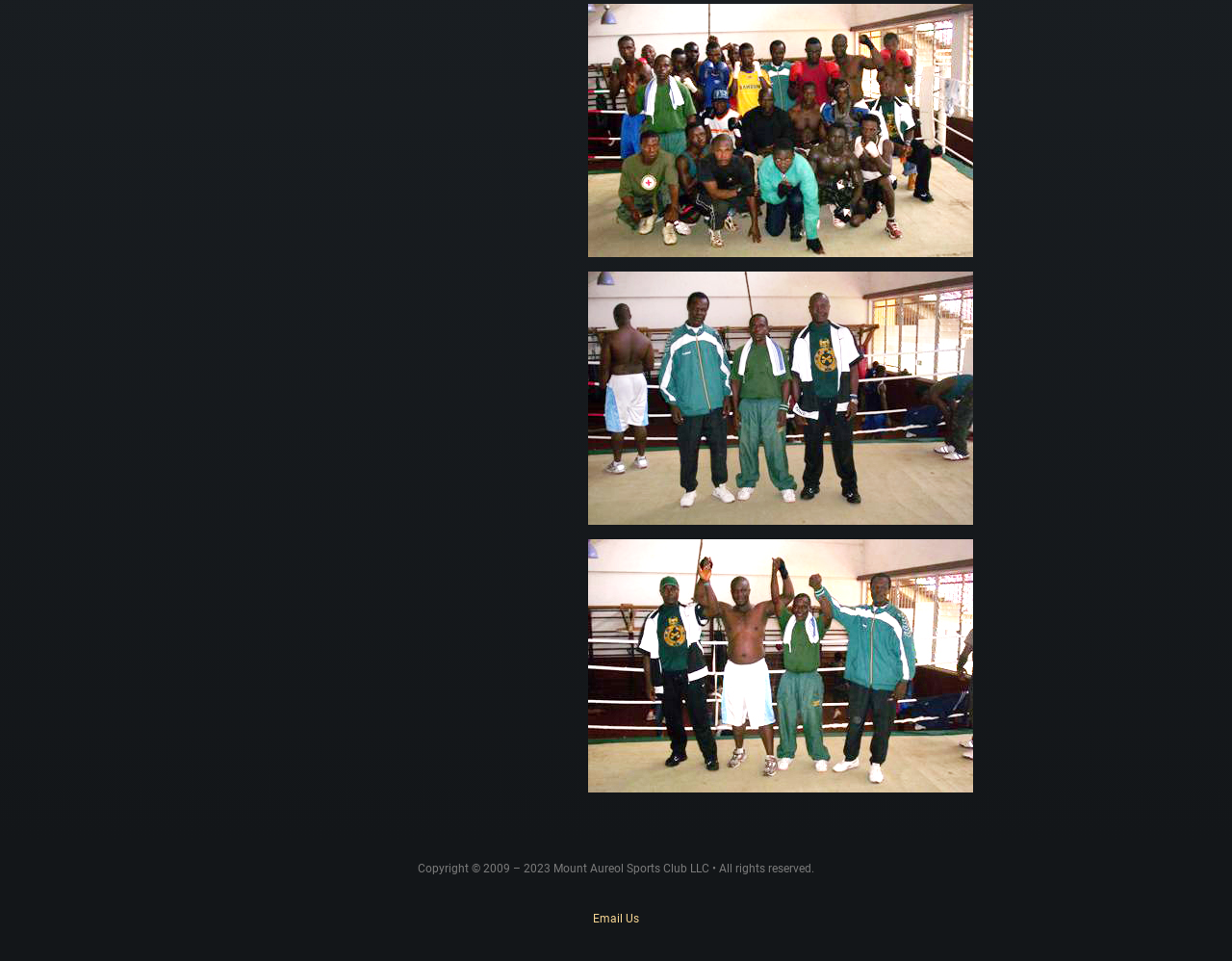Provide the bounding box coordinates for the specified HTML element described in this description: "Email Us". The coordinates should be four float numbers ranging from 0 to 1, in the format [left, top, right, bottom].

[0.481, 0.949, 0.519, 0.963]